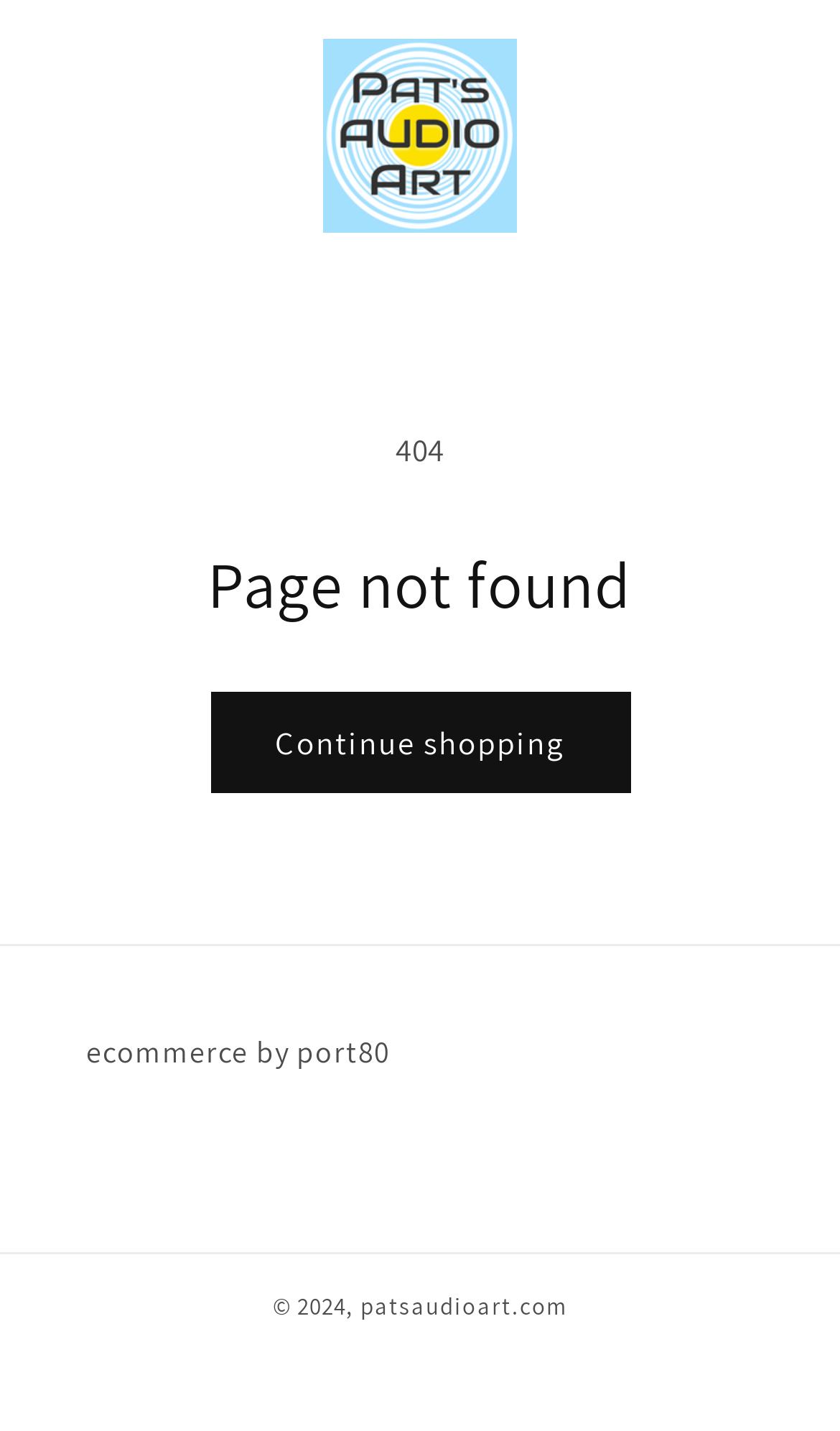What is the alternative action provided?
Please use the visual content to give a single word or phrase answer.

Continue shopping